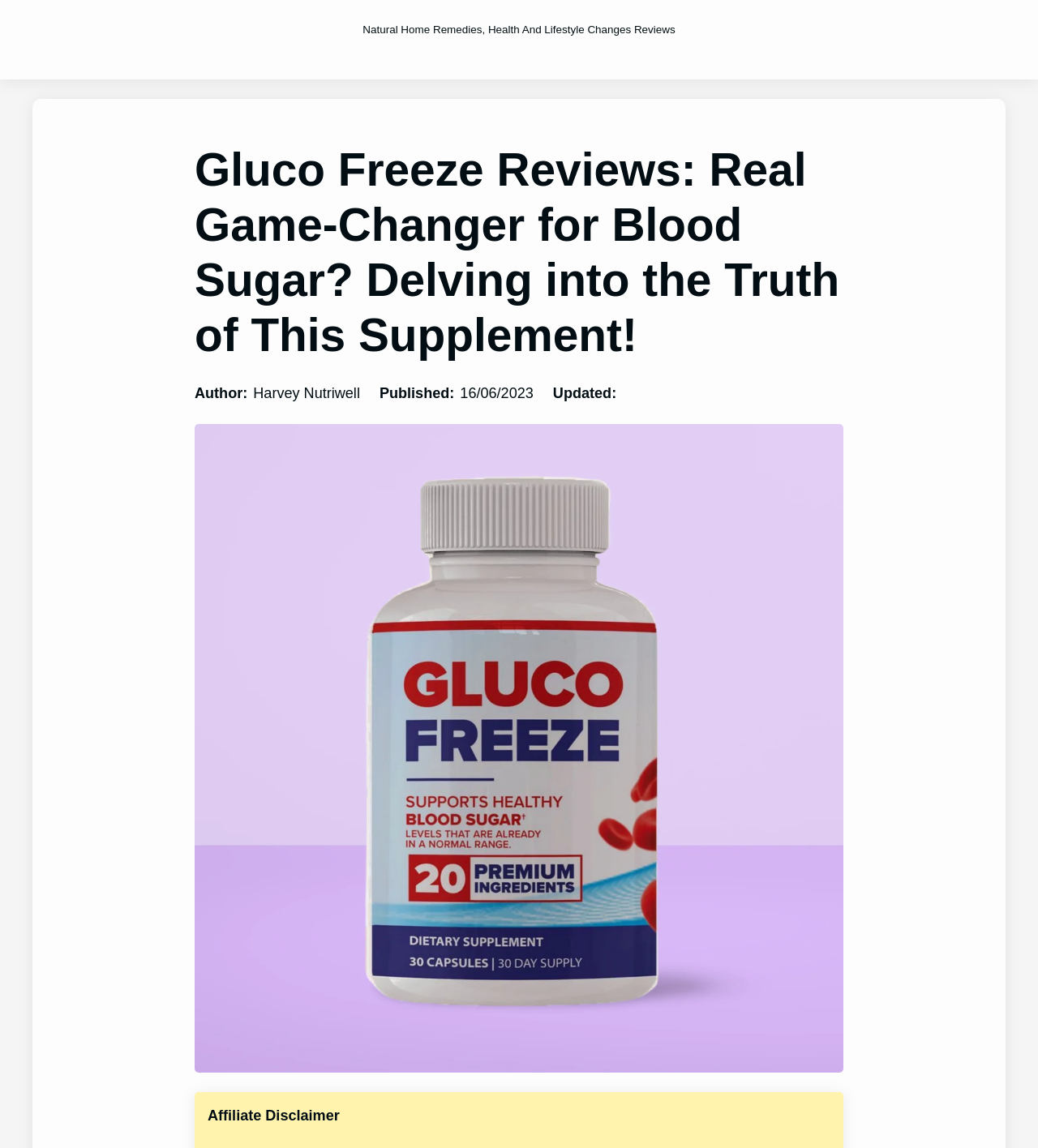What is the category of the webpage?
Look at the image and answer with only one word or phrase.

Health and Lifestyle